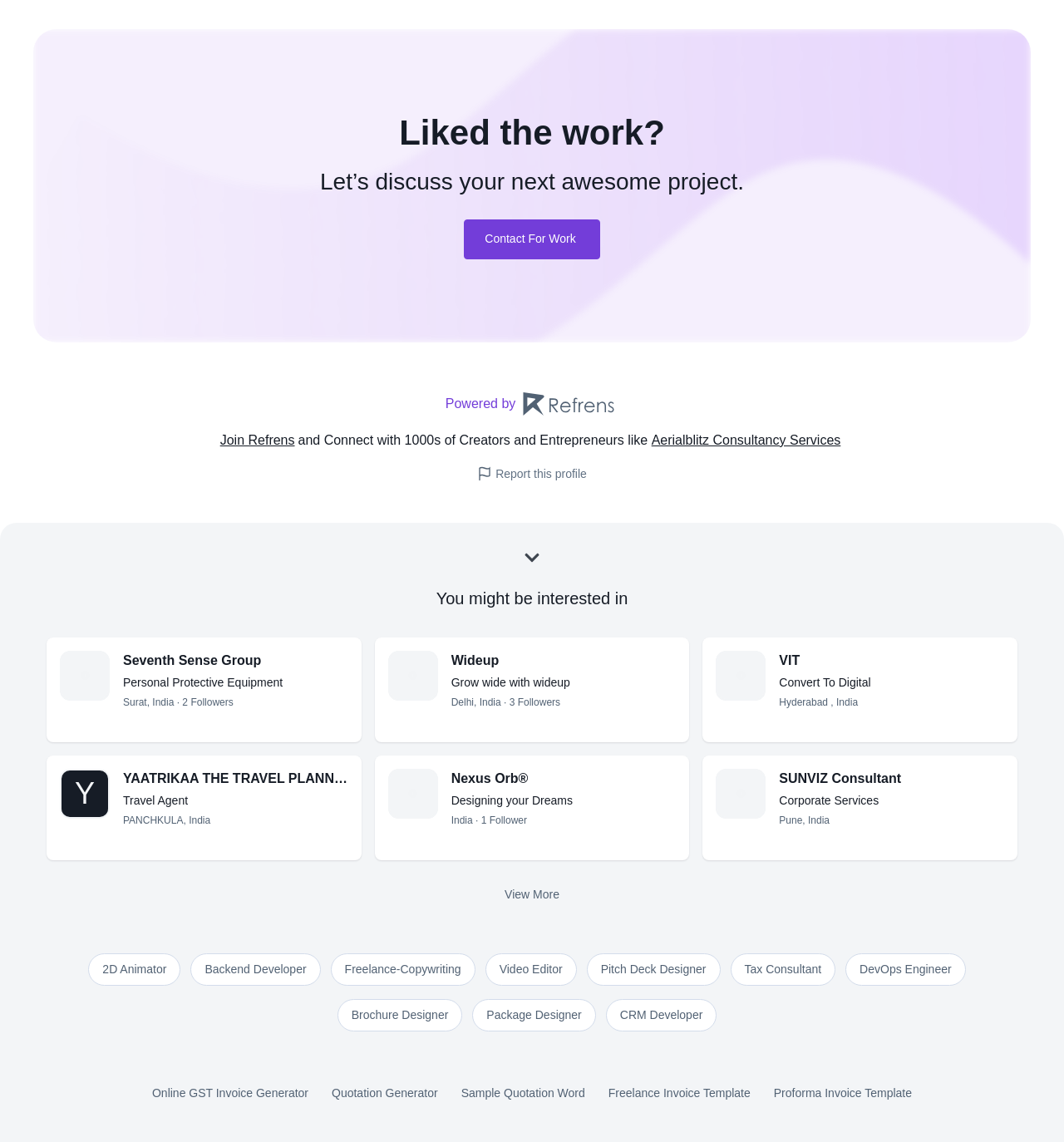What type of profiles are listed on this webpage?
Provide a detailed and well-explained answer to the question.

The webpage lists various business profiles, including Seventh Sense Group, Wideup, VIT, YAATRIKAA THE TRAVEL PLANNERS, Nexus Orb, and SUNVIZ Consultant, among others. These profiles appear to be showcasing different companies or entrepreneurs, along with their services and locations.